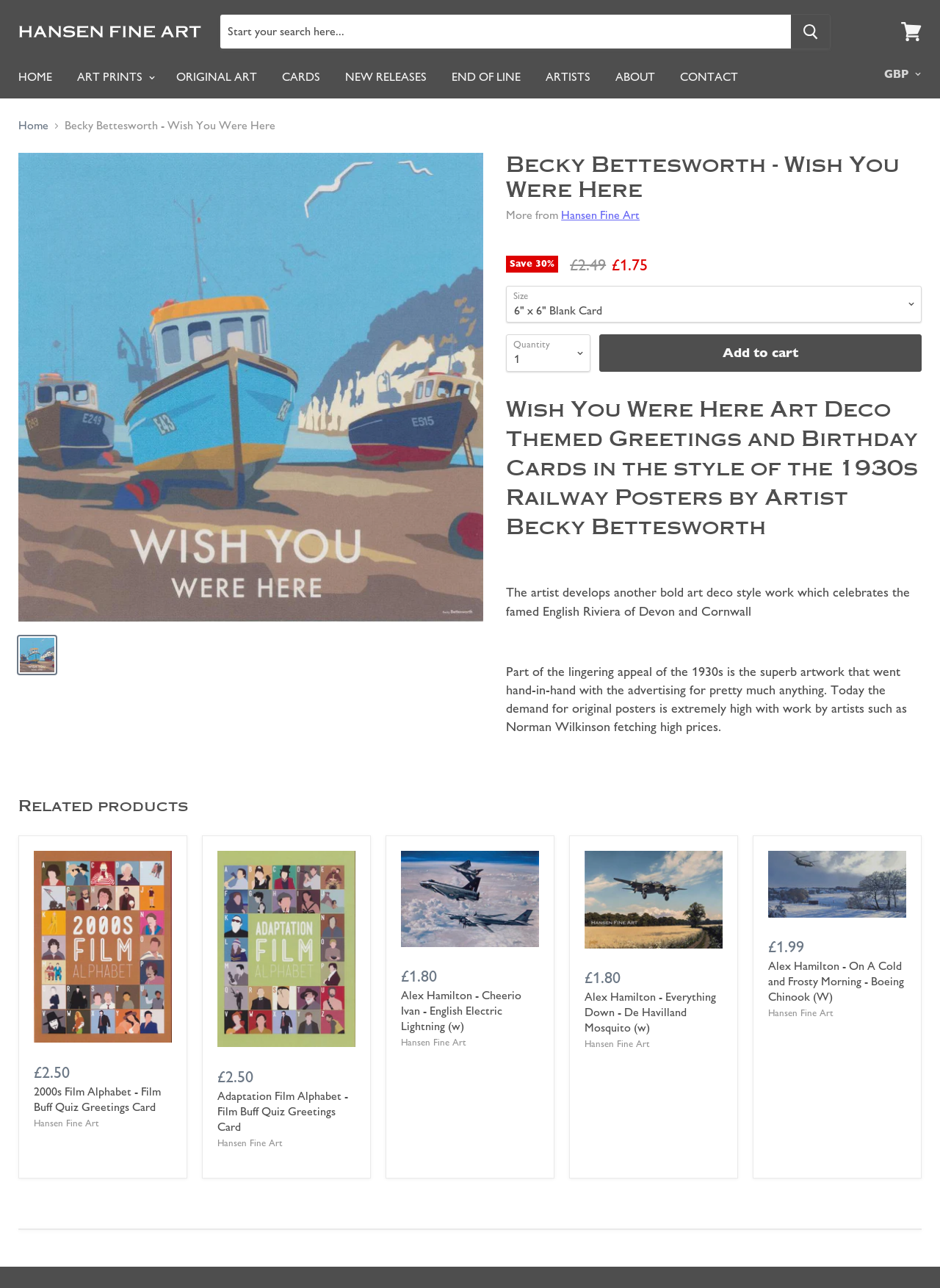Kindly determine the bounding box coordinates of the area that needs to be clicked to fulfill this instruction: "View cart".

[0.951, 0.011, 0.988, 0.038]